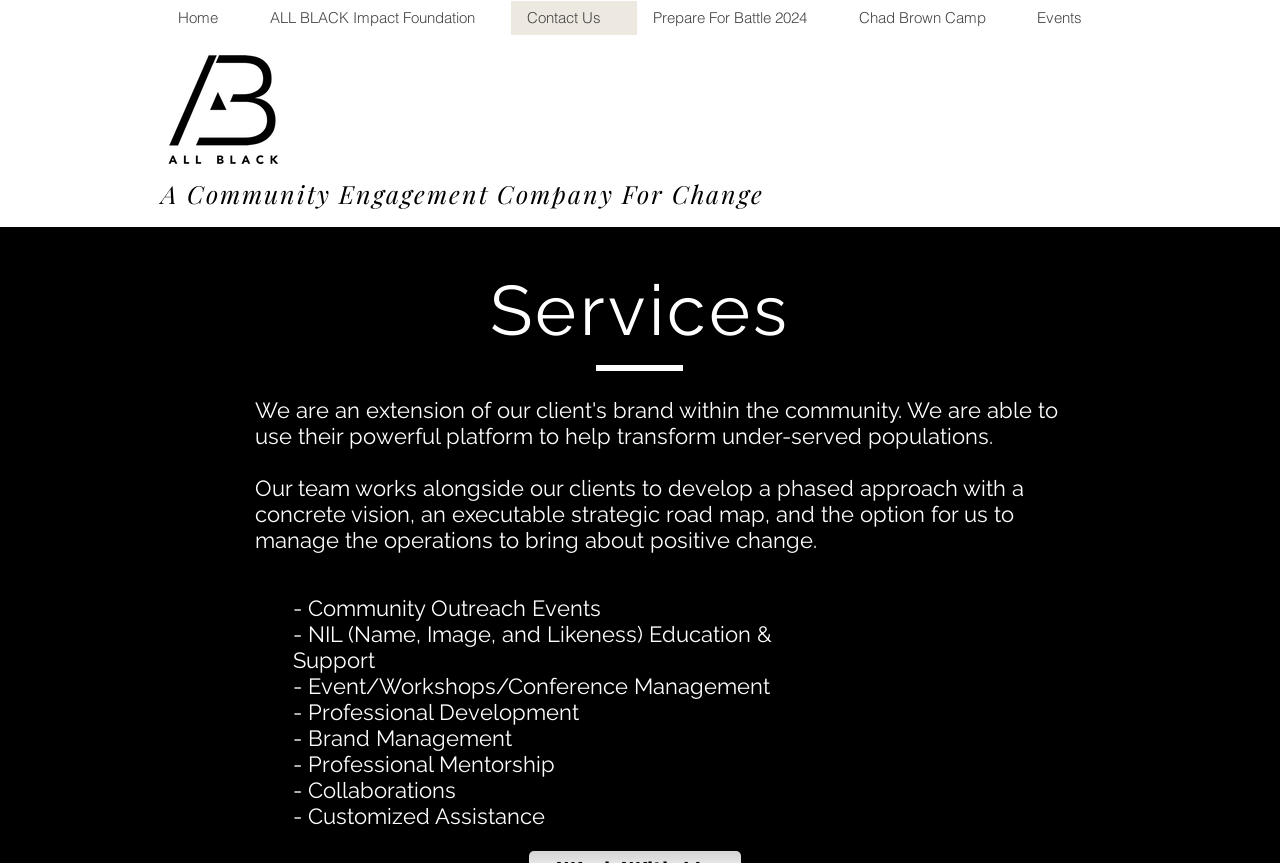Extract the bounding box for the UI element that matches this description: "Contact Us".

[0.399, 0.001, 0.498, 0.041]